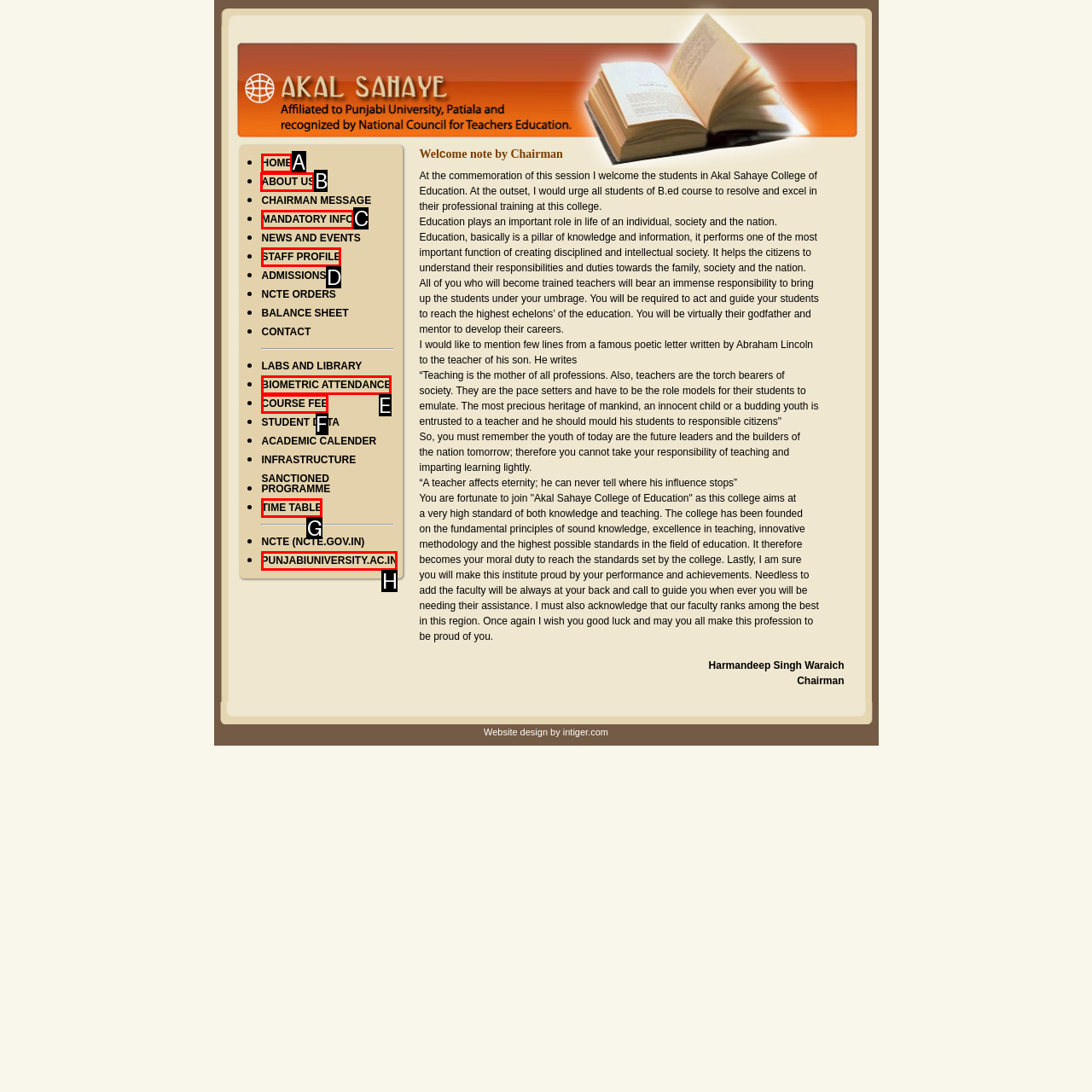Which HTML element should be clicked to perform the following task: View the ABOUT US page
Reply with the letter of the appropriate option.

B